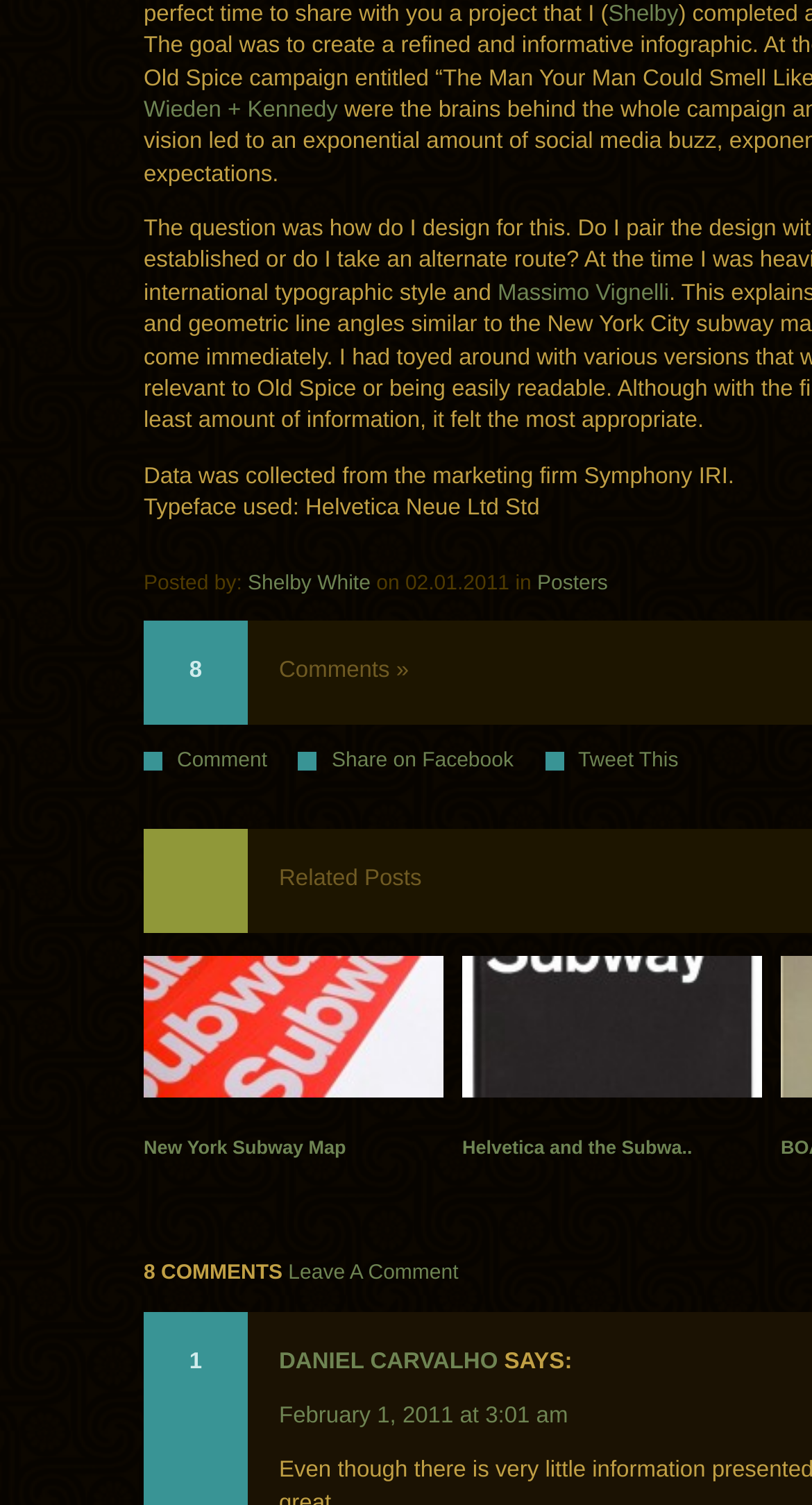Could you highlight the region that needs to be clicked to execute the instruction: "click the 'Contact us today' link"?

None